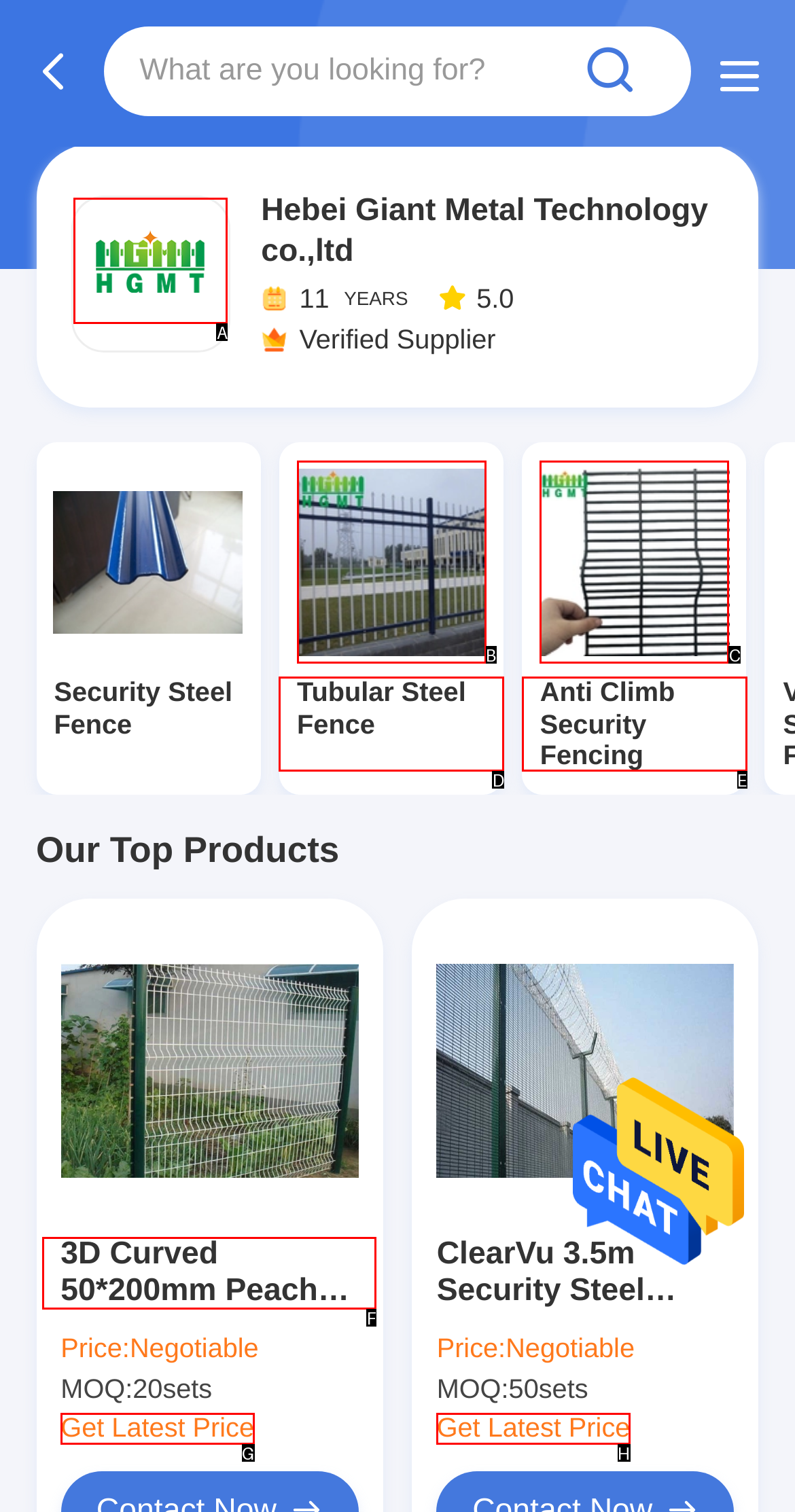From the provided options, pick the HTML element that matches the description: Get Latest Price. Respond with the letter corresponding to your choice.

G